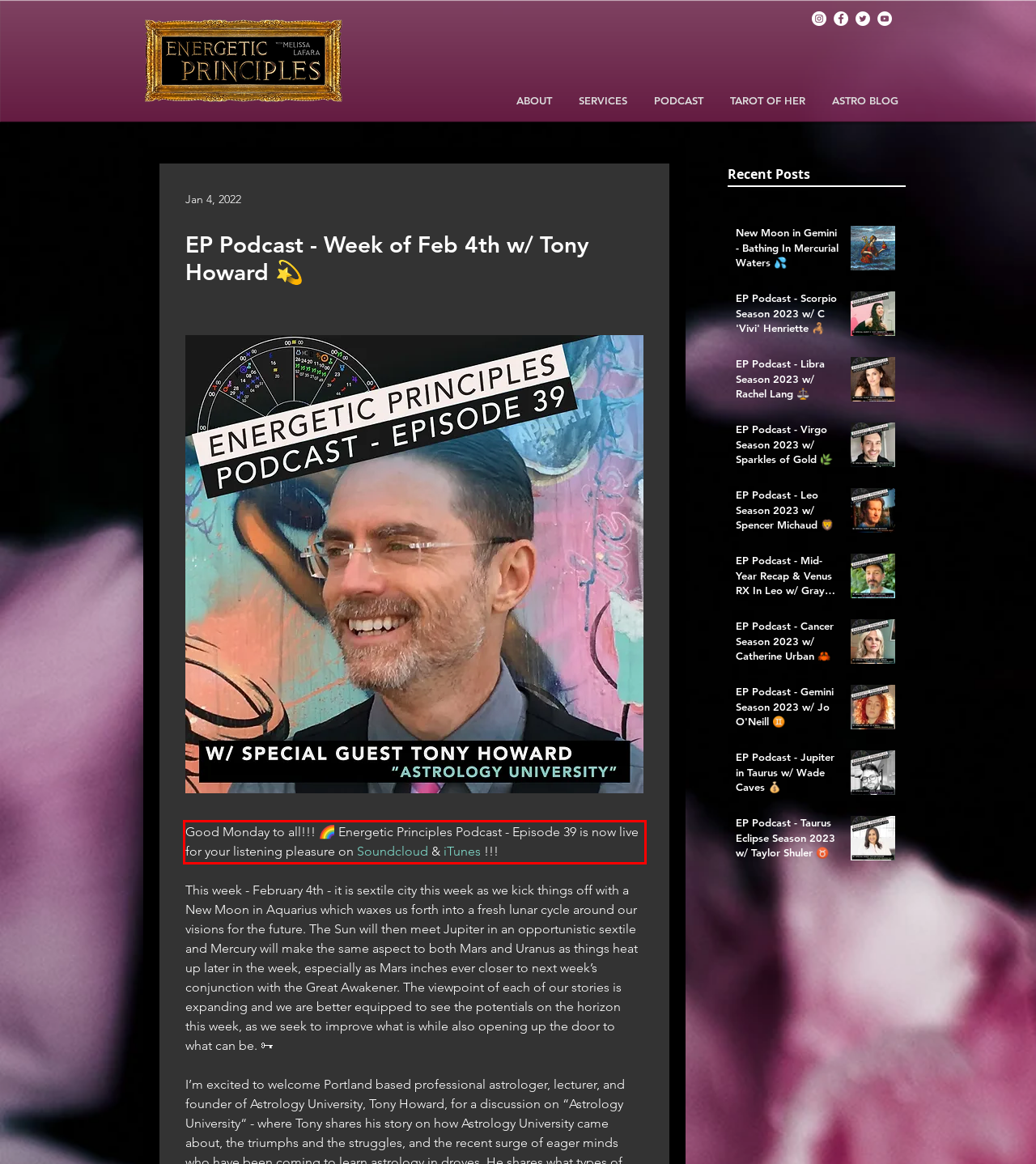You are looking at a screenshot of a webpage with a red rectangle bounding box. Use OCR to identify and extract the text content found inside this red bounding box.

Good Monday to all!!! 🌈 Energetic Principles Podcast - Episode 39 is now live for your listening pleasure on Soundcloud & iTunes !!!